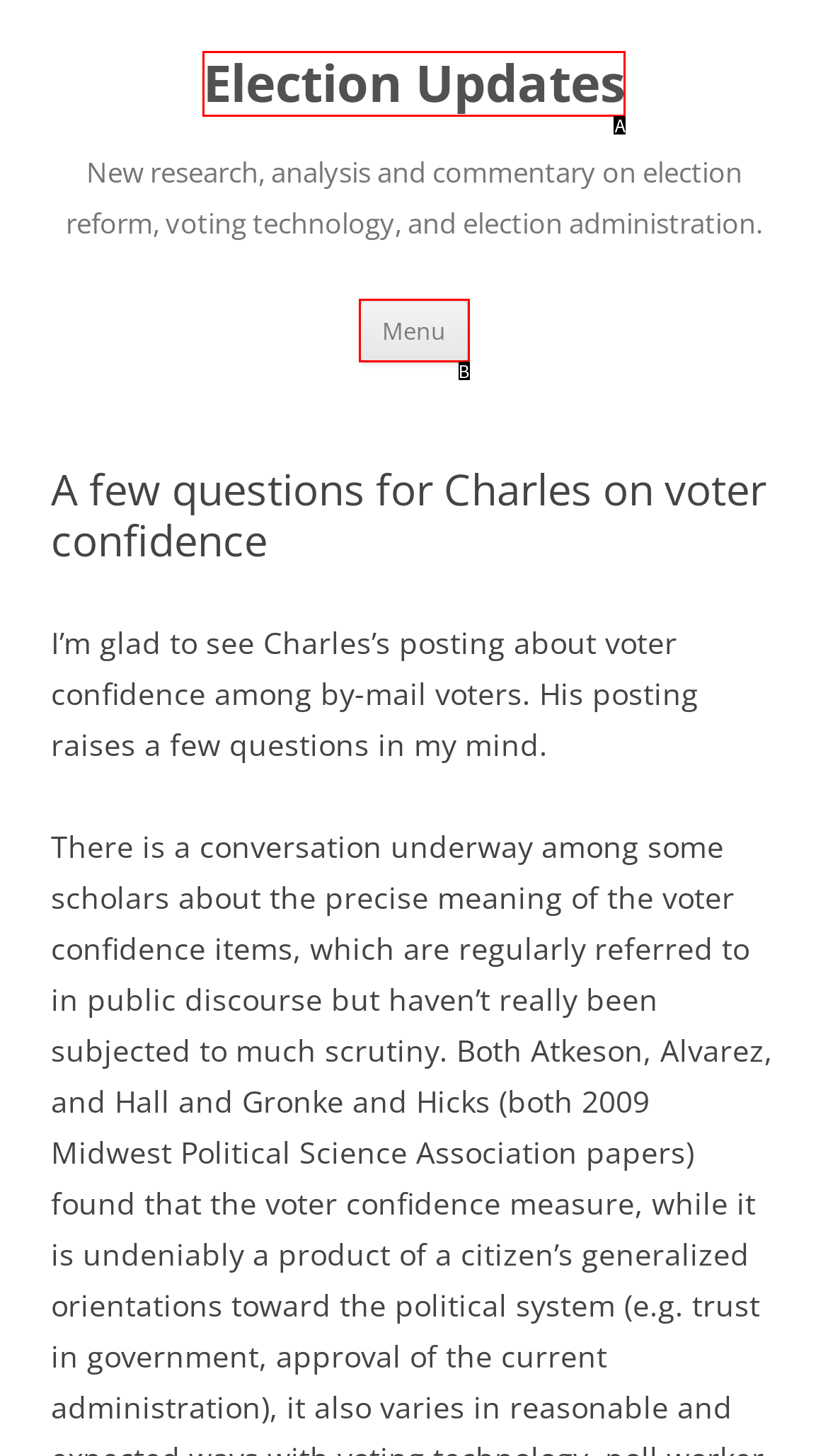Using the description: title="A Birds-Eye View into February", find the HTML element that matches it. Answer with the letter of the chosen option.

None